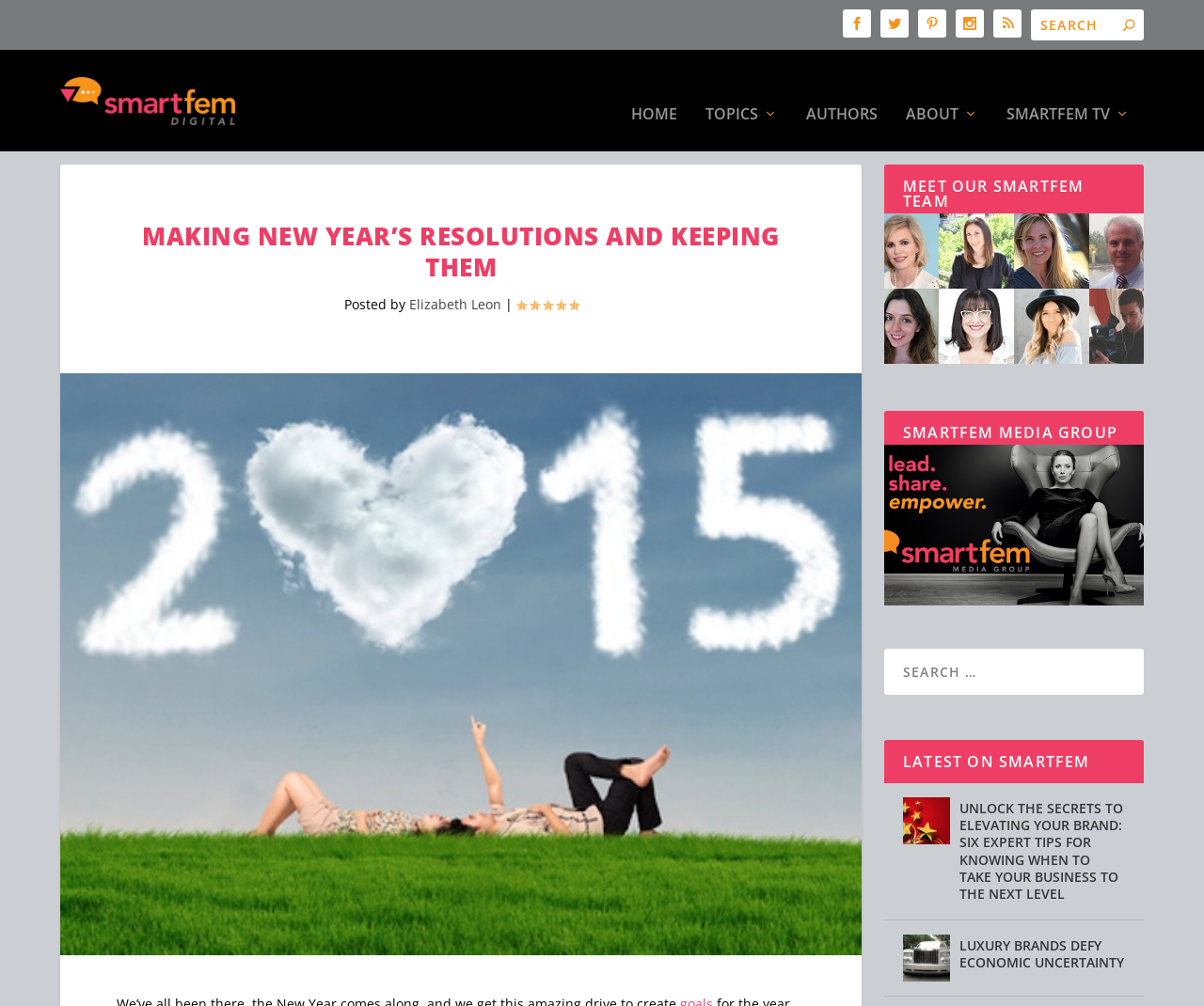Determine the bounding box coordinates of the clickable region to follow the instruction: "Search for something".

[0.856, 0.009, 0.95, 0.04]